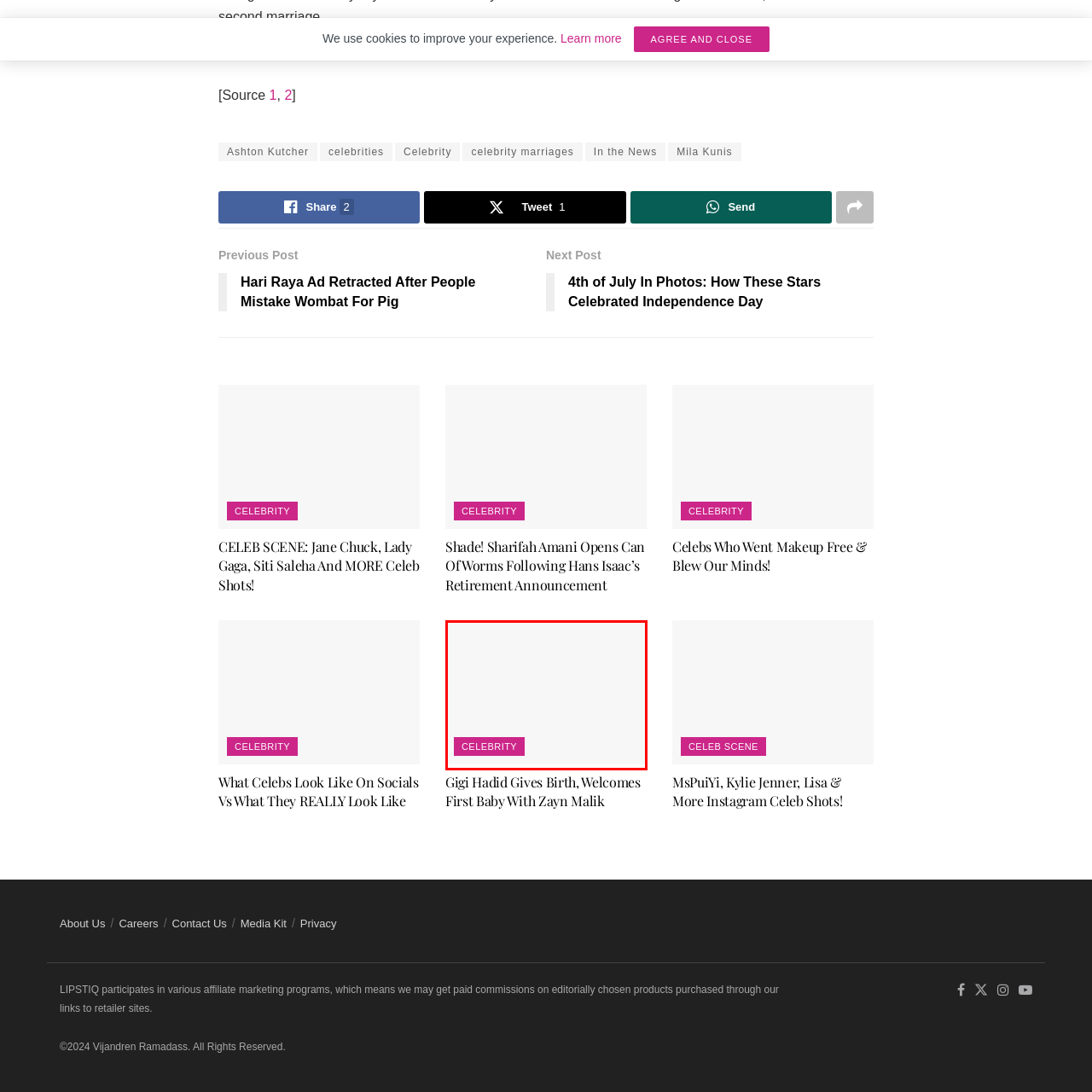What is the likely purpose of the button?
Study the image within the red bounding box and provide a detailed response to the question.

The button is labeled 'CELEBRITY' and its placement and color suggest it is intended to draw attention, aligning with the engaging nature of celebrity culture, implying that it serves as a navigational element to explore celebrity-related content, news, or features on a website.